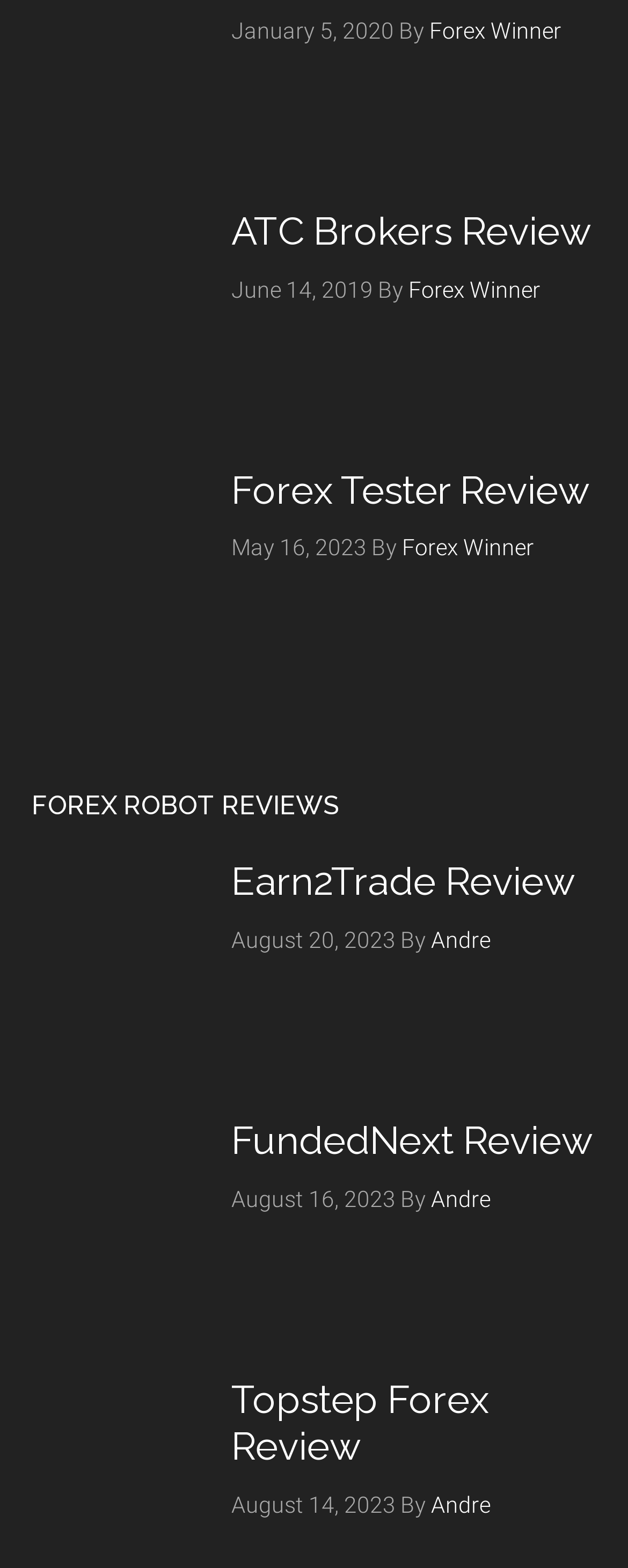Could you determine the bounding box coordinates of the clickable element to complete the instruction: "Read ATC Brokers Review"? Provide the coordinates as four float numbers between 0 and 1, i.e., [left, top, right, bottom].

[0.05, 0.133, 0.95, 0.267]